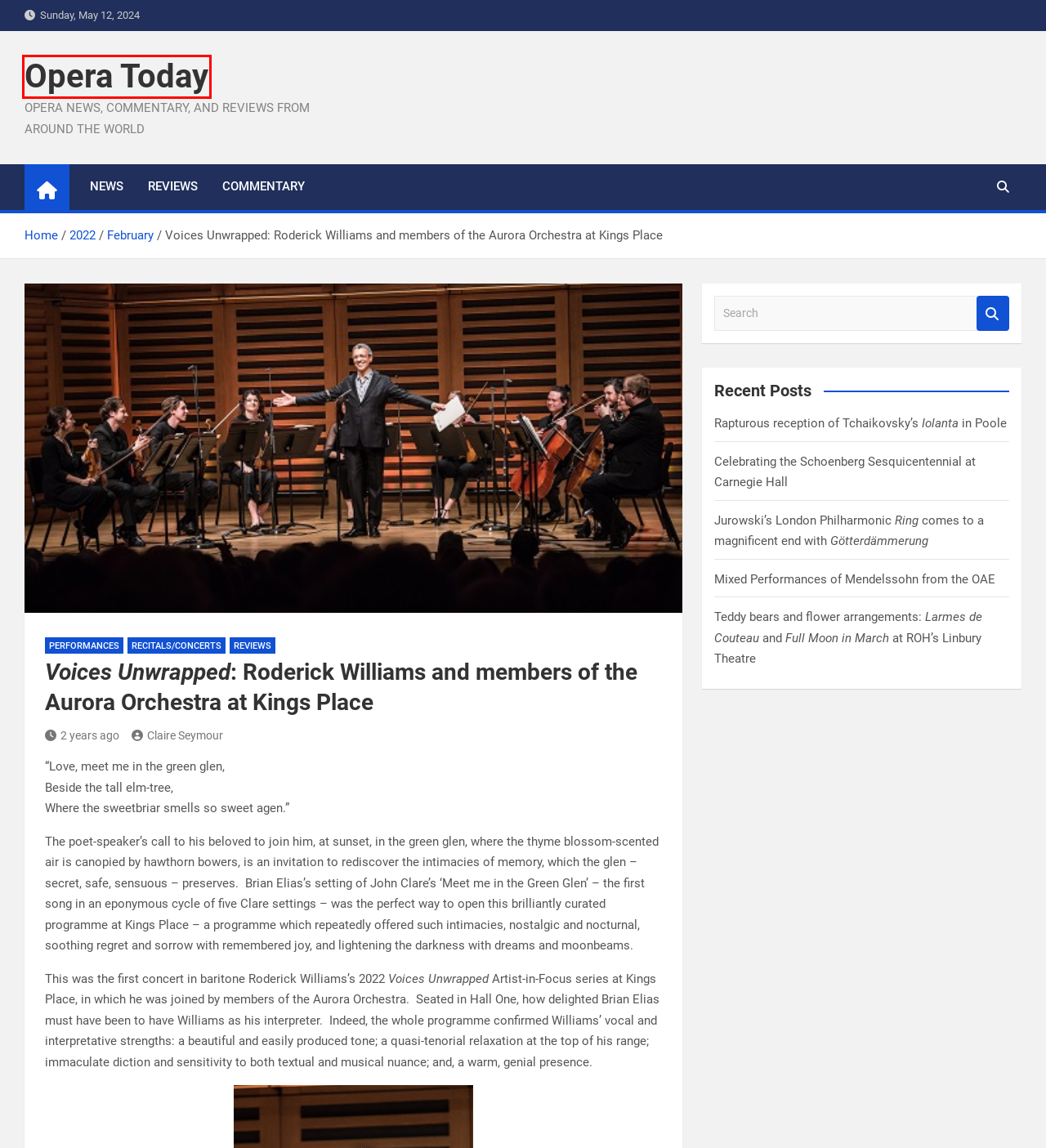Examine the screenshot of a webpage with a red bounding box around an element. Then, select the webpage description that best represents the new page after clicking the highlighted element. Here are the descriptions:
A. Opera Today – OPERA NEWS, COMMENTARY, AND REVIEWS FROM AROUND THE WORLD
B. Mixed Performances of Mendelssohn from the OAE – Opera Today
C. Reviews – Opera Today
D. Recitals/Concerts – Opera Today
E. Commentary – Opera Today
F. News – Opera Today
G. Jurowski’s London Philharmonic Ring comes to a magnificent end with Götterdämmerung – Opera Today
H. Celebrating the Schoenberg Sesquicentennial at Carnegie Hall – Opera Today

A